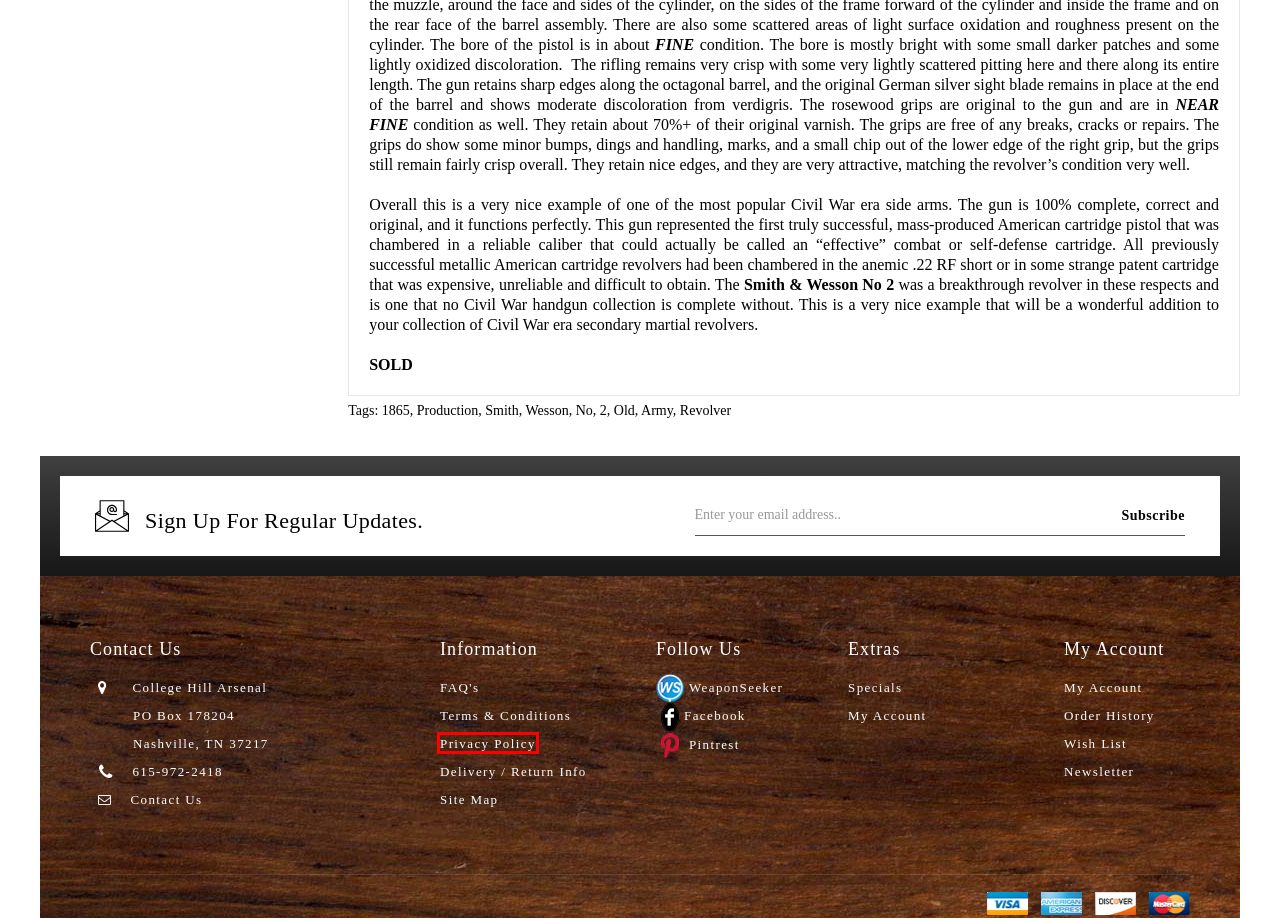Given a webpage screenshot with a red bounding box around a particular element, identify the best description of the new webpage that will appear after clicking on the element inside the red bounding box. Here are the candidates:
A. Privacy Policy
B. Special Offers
C. Search - Tag - Smith
D. collegehillarsenal » WeaponSeeker
E. Terms & Conditions
F. Search - Tag - 1865
G. Search - Tag - Revolver
H. Search - Tag - Army

A